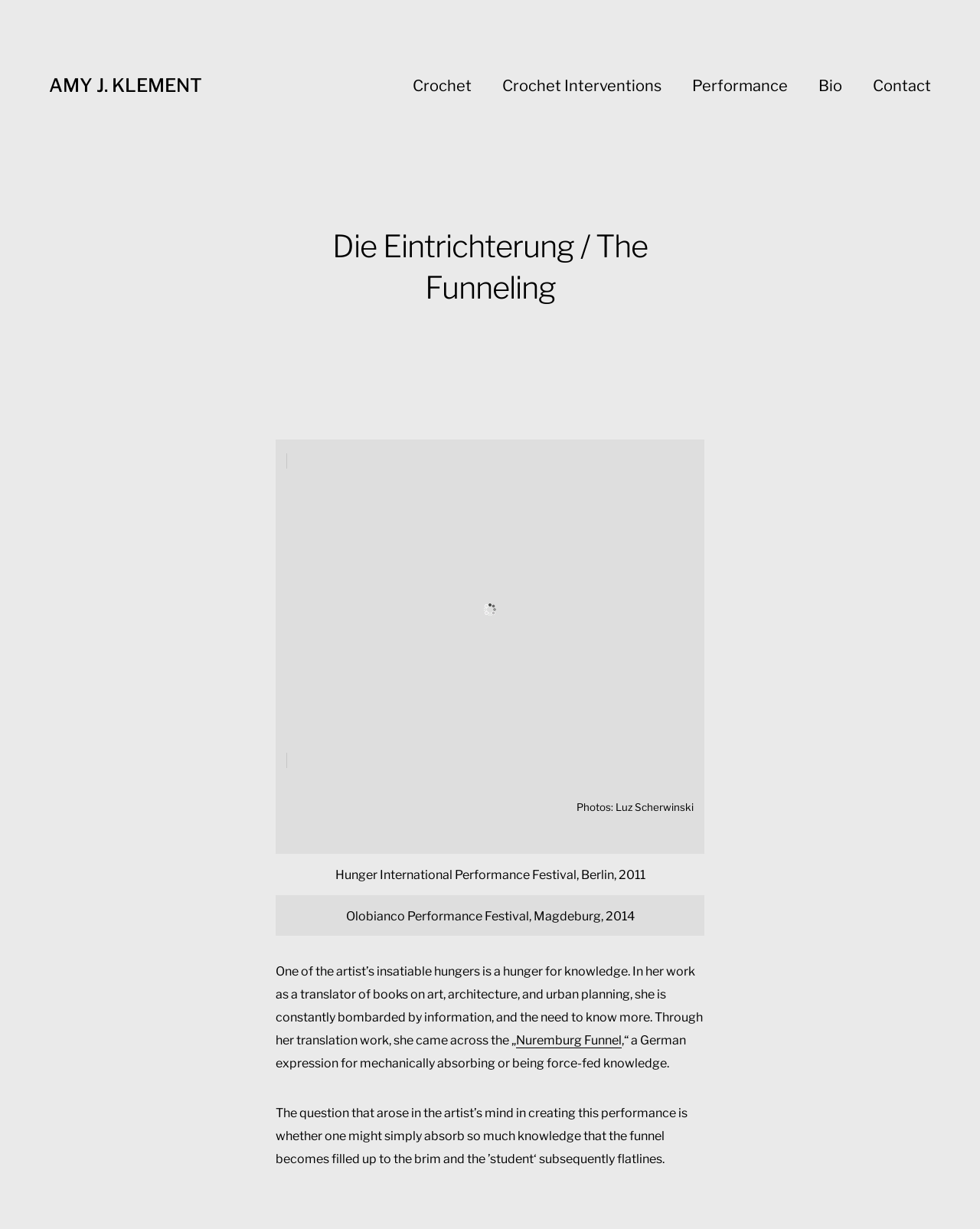How many rows are there in the table? Refer to the image and provide a one-word or short phrase answer.

3